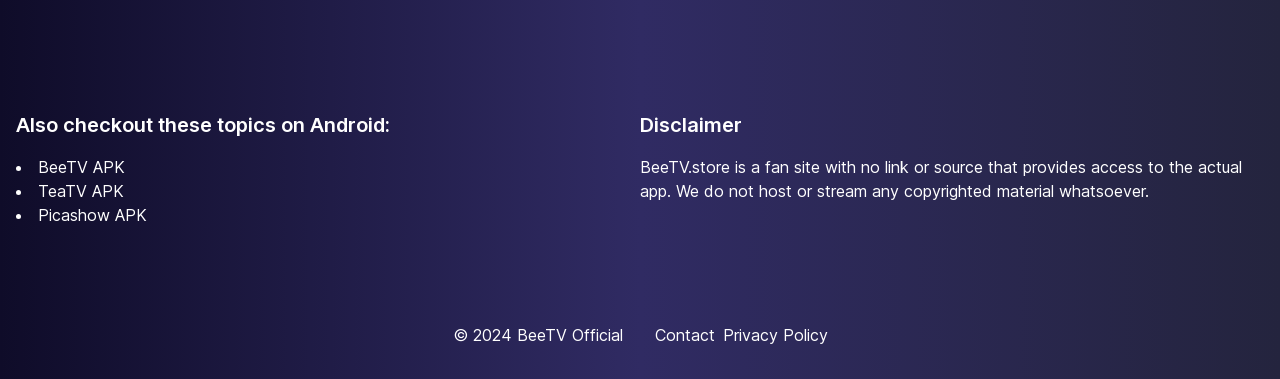What is the purpose of the website according to the disclaimer?
Give a comprehensive and detailed explanation for the question.

The disclaimer states that 'BeeTV.store is a fan site with no link or source that provides access to the actual app', implying that the website is a fan site and not an official source for the app.